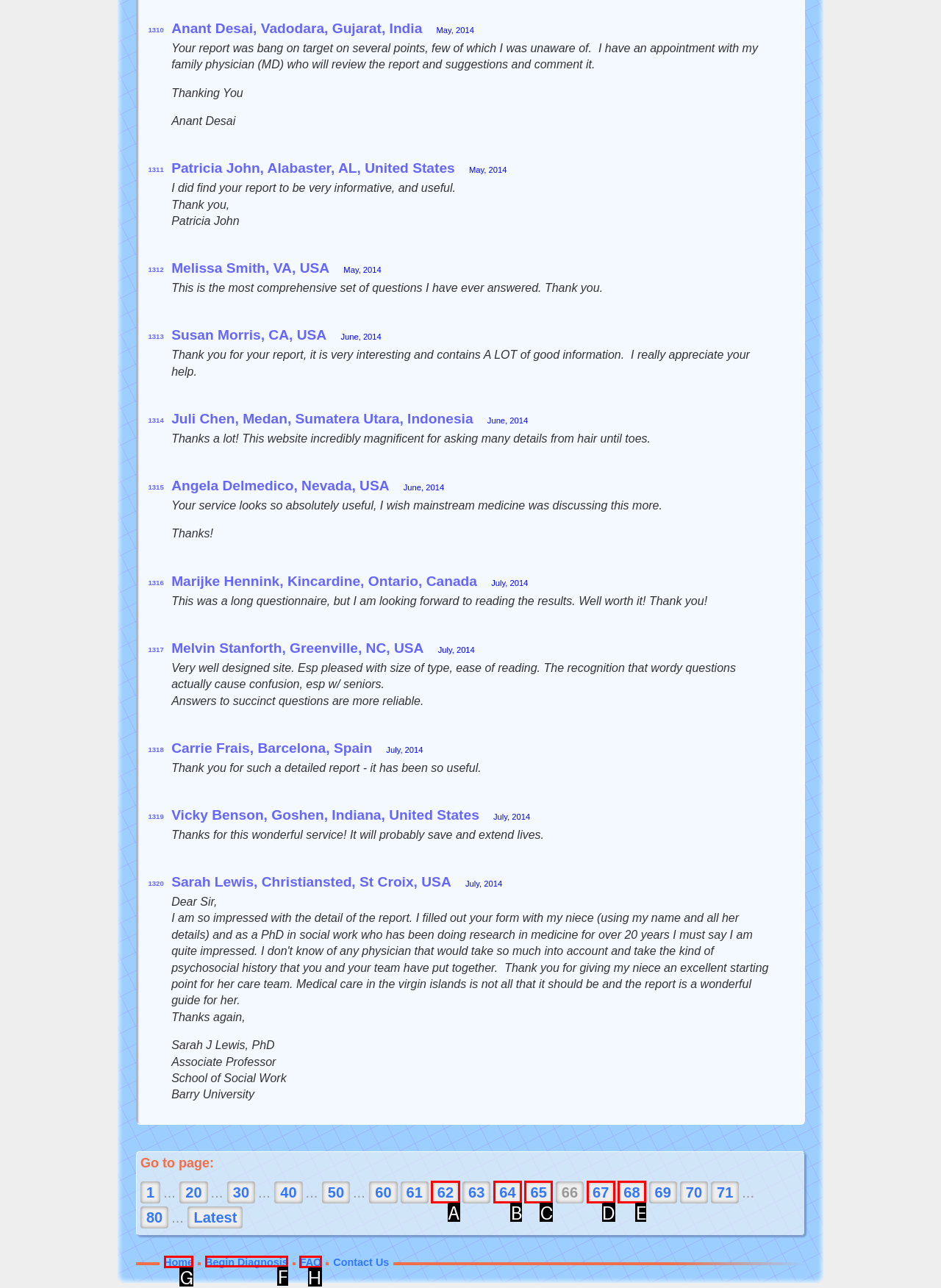Point out the HTML element I should click to achieve the following: Click on the 'Begin Diagnosis' button Reply with the letter of the selected element.

F